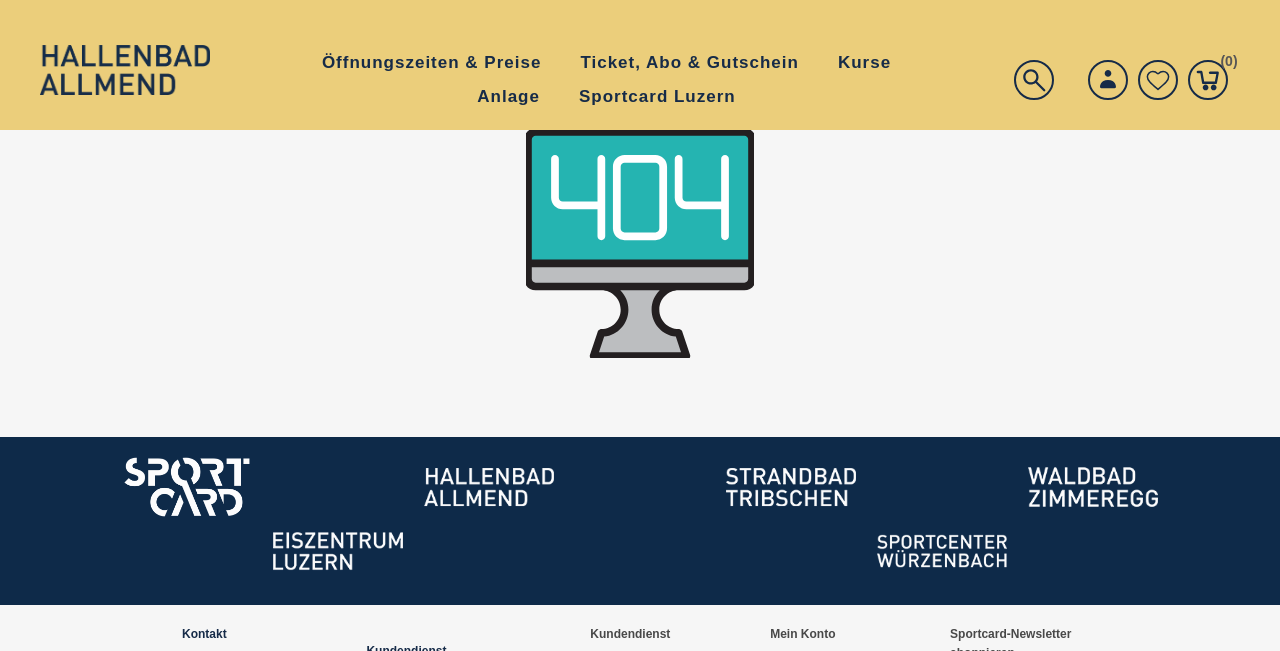Identify the bounding box coordinates of the area you need to click to perform the following instruction: "view Öffnungszeiten & Preise".

[0.236, 0.071, 0.439, 0.123]